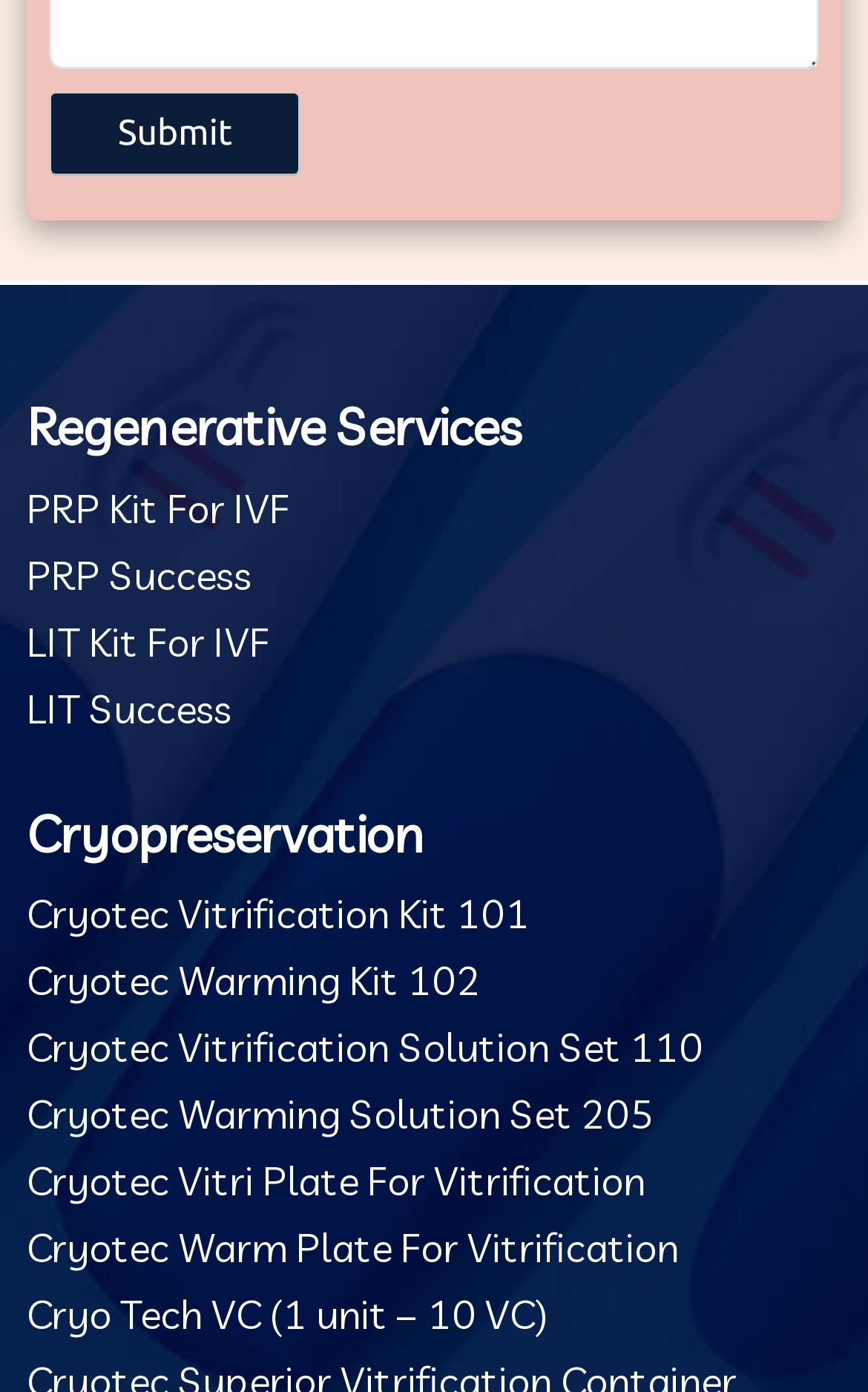Determine the bounding box coordinates for the region that must be clicked to execute the following instruction: "Learn about 'Cryopreservation'".

[0.031, 0.577, 0.969, 0.621]